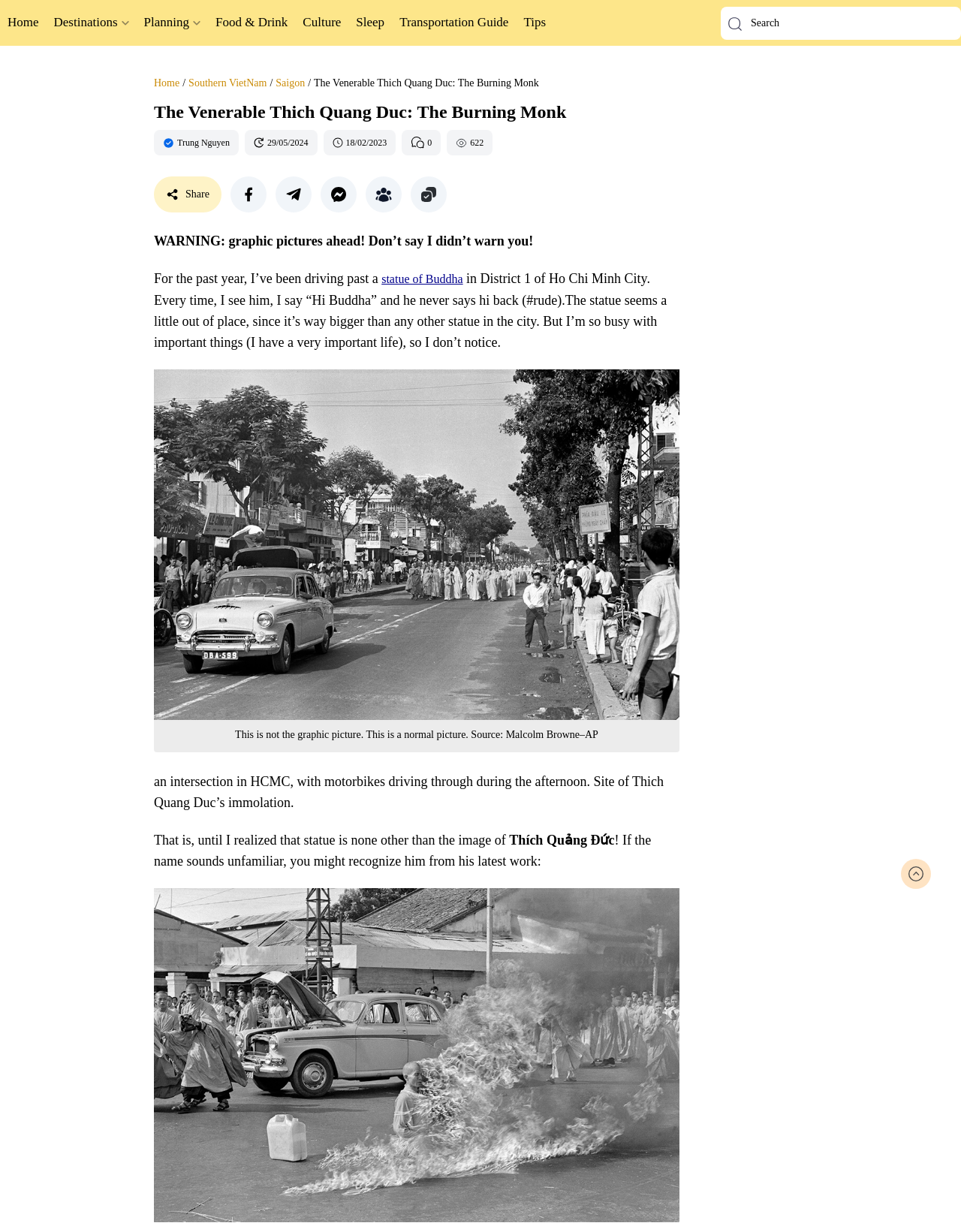Give a short answer to this question using one word or a phrase:
What is the warning about in the article?

graphic pictures